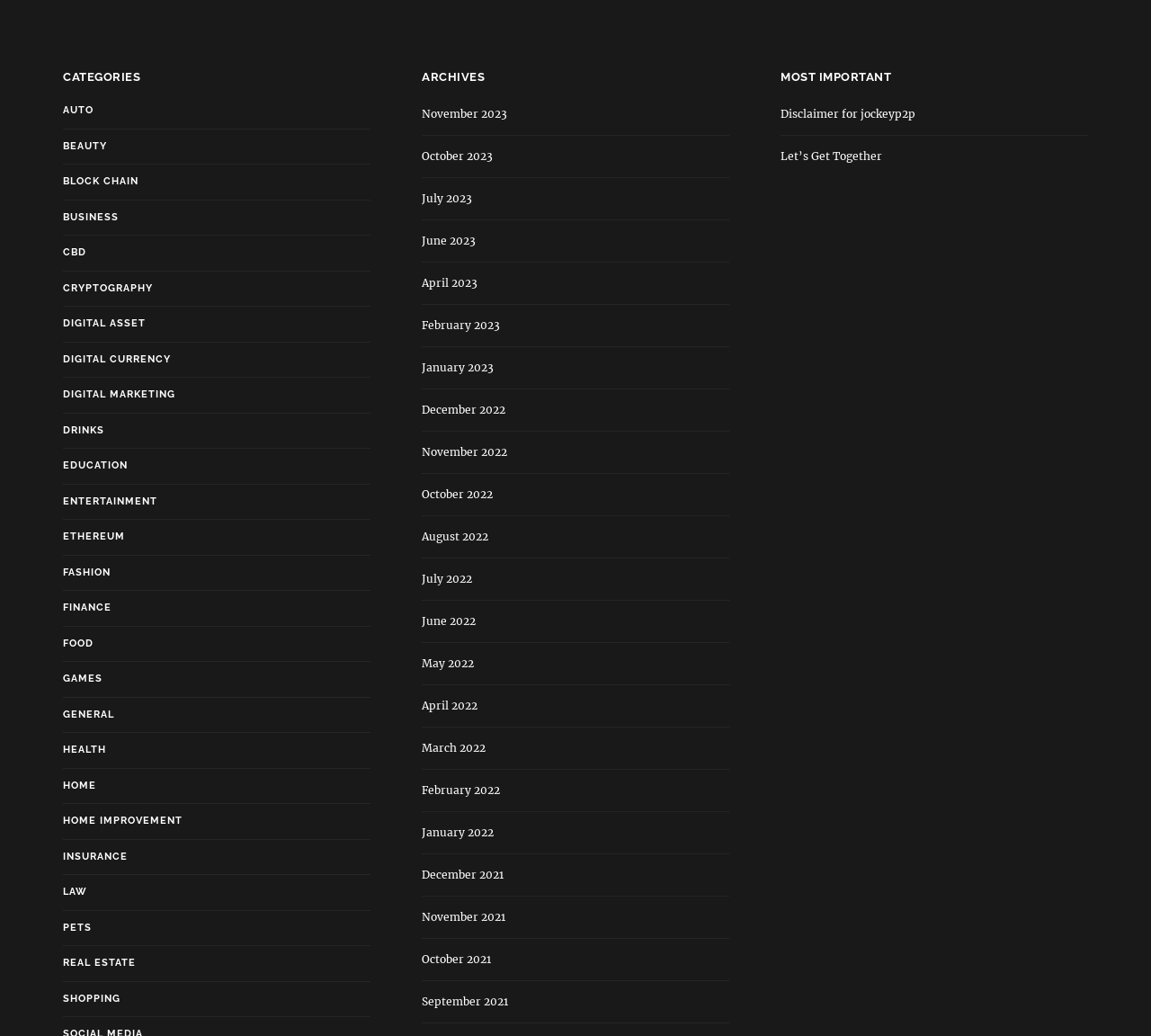Could you specify the bounding box coordinates for the clickable section to complete the following instruction: "Read the disclaimer for jockeyp2p"?

[0.678, 0.104, 0.795, 0.117]